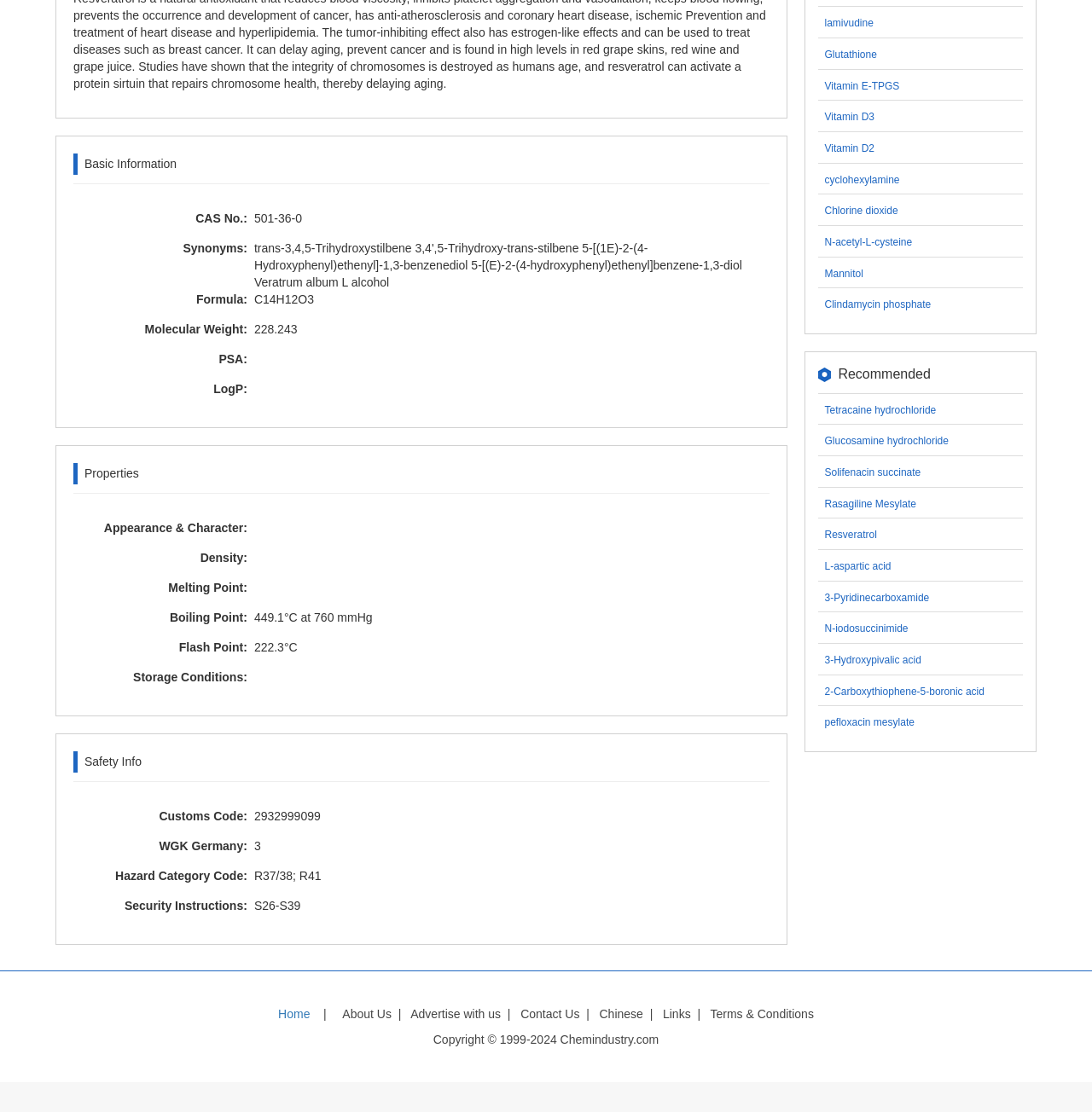Identify the coordinates of the bounding box for the element described below: "Contact your hosting provider". Return the coordinates as four float numbers between 0 and 1: [left, top, right, bottom].

None